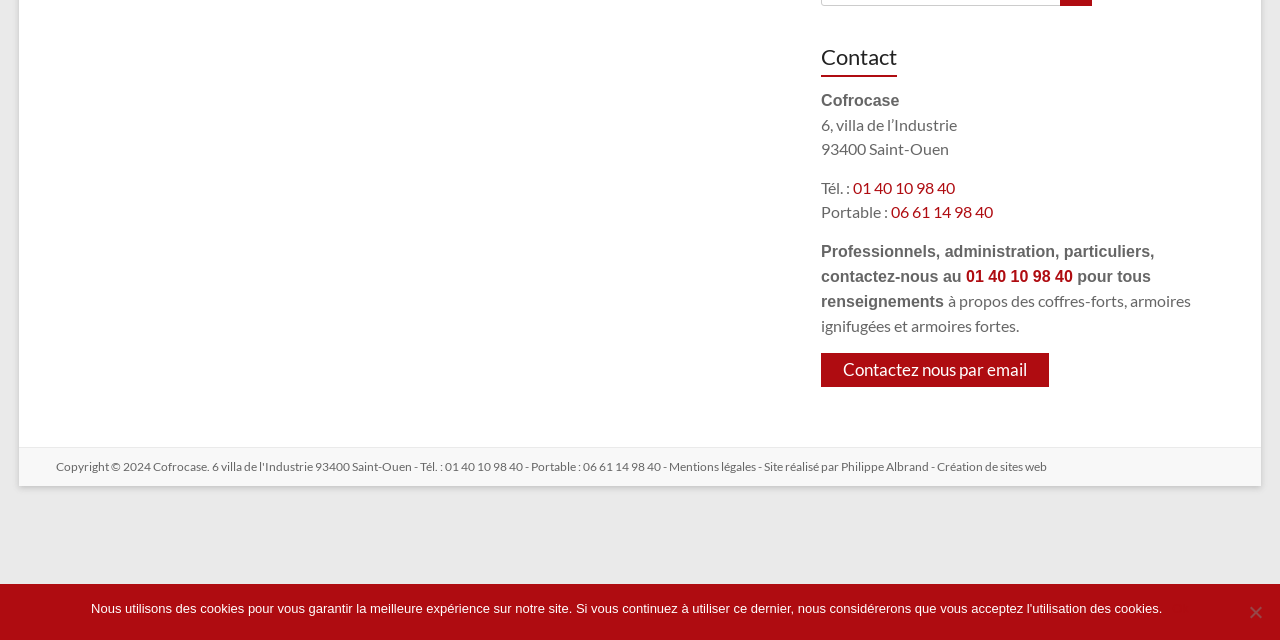Identify the bounding box coordinates for the UI element described as: "01 40 10 98 40".

[0.755, 0.419, 0.838, 0.445]